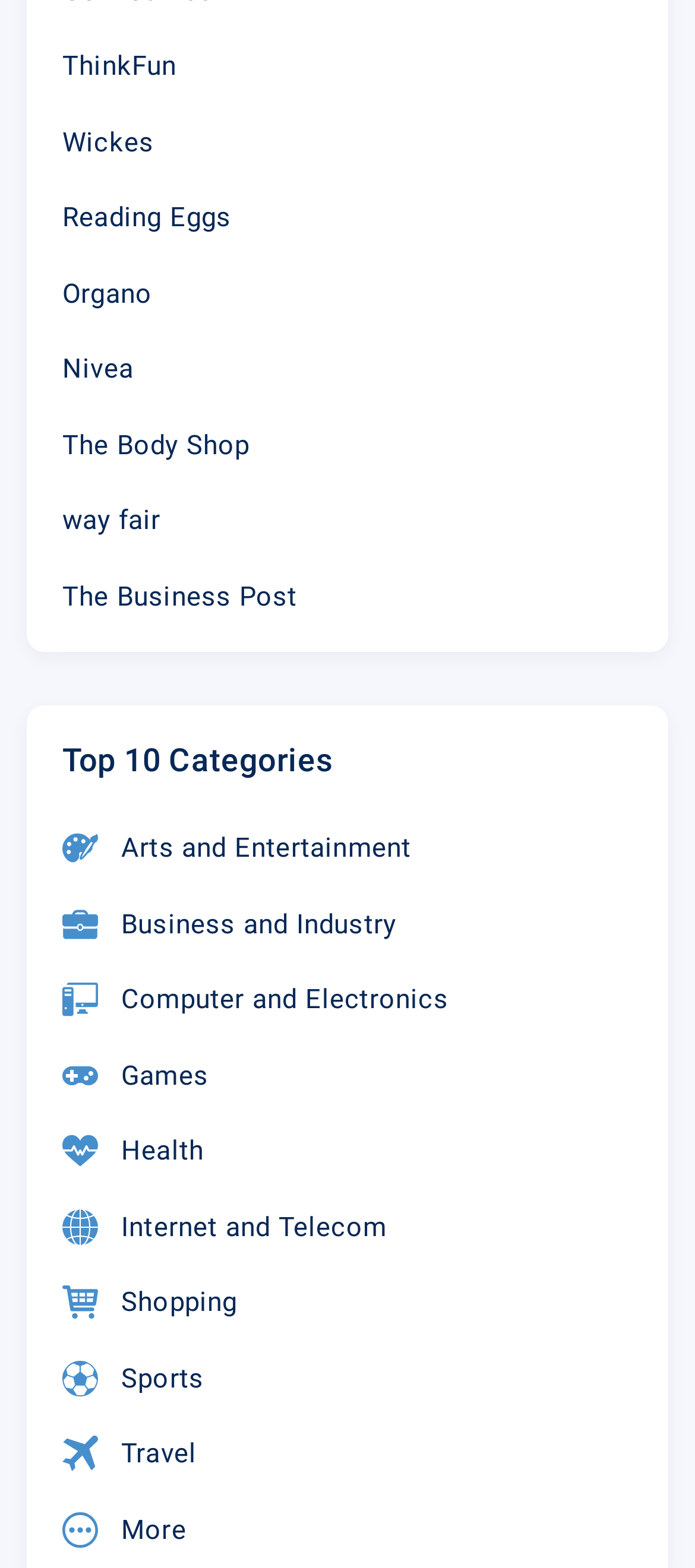Use a single word or phrase to answer the question: What is the category that has an image with a bounding box coordinate of [0.09, 0.53, 0.141, 0.552]?

Arts and Entertainment